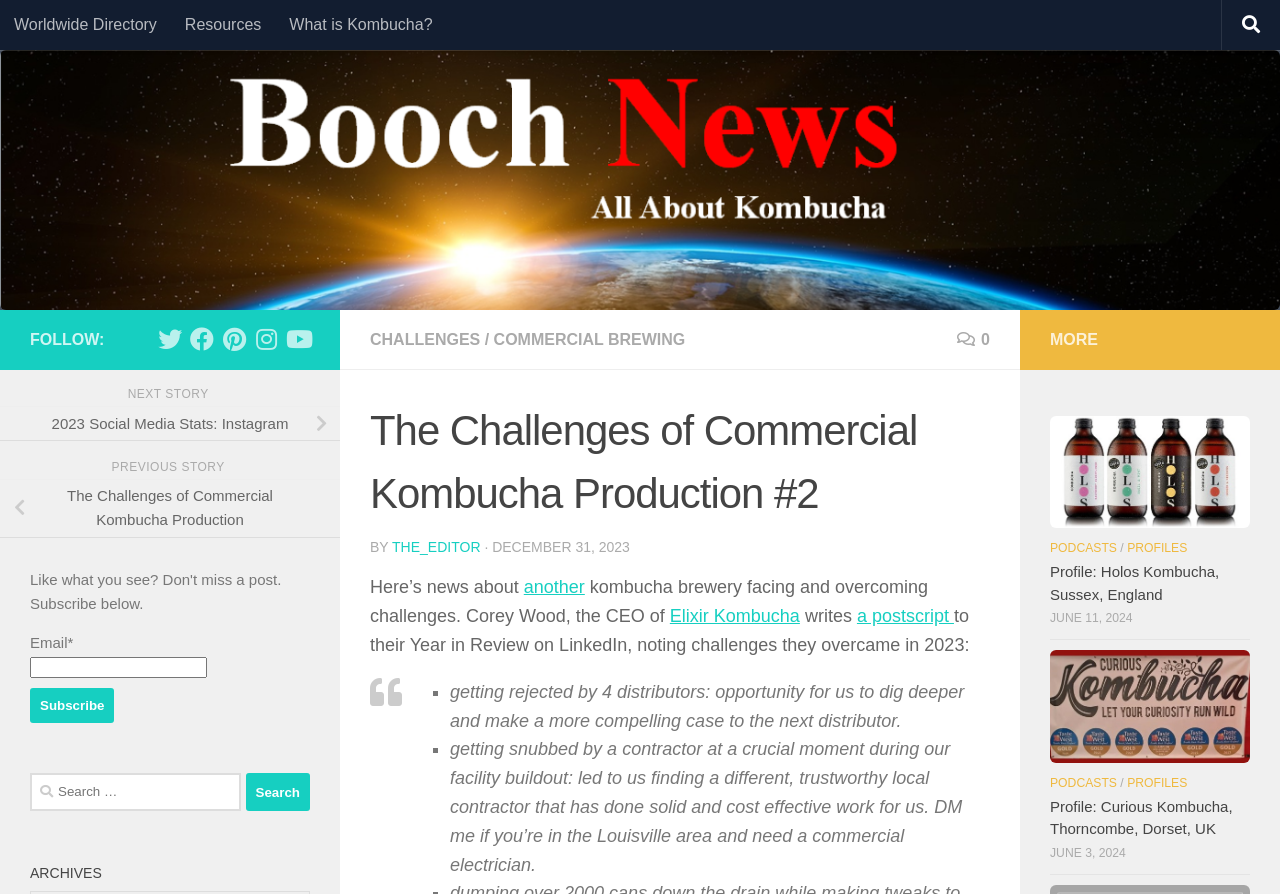Please identify the bounding box coordinates of where to click in order to follow the instruction: "Follow us on Twitter".

[0.123, 0.365, 0.142, 0.392]